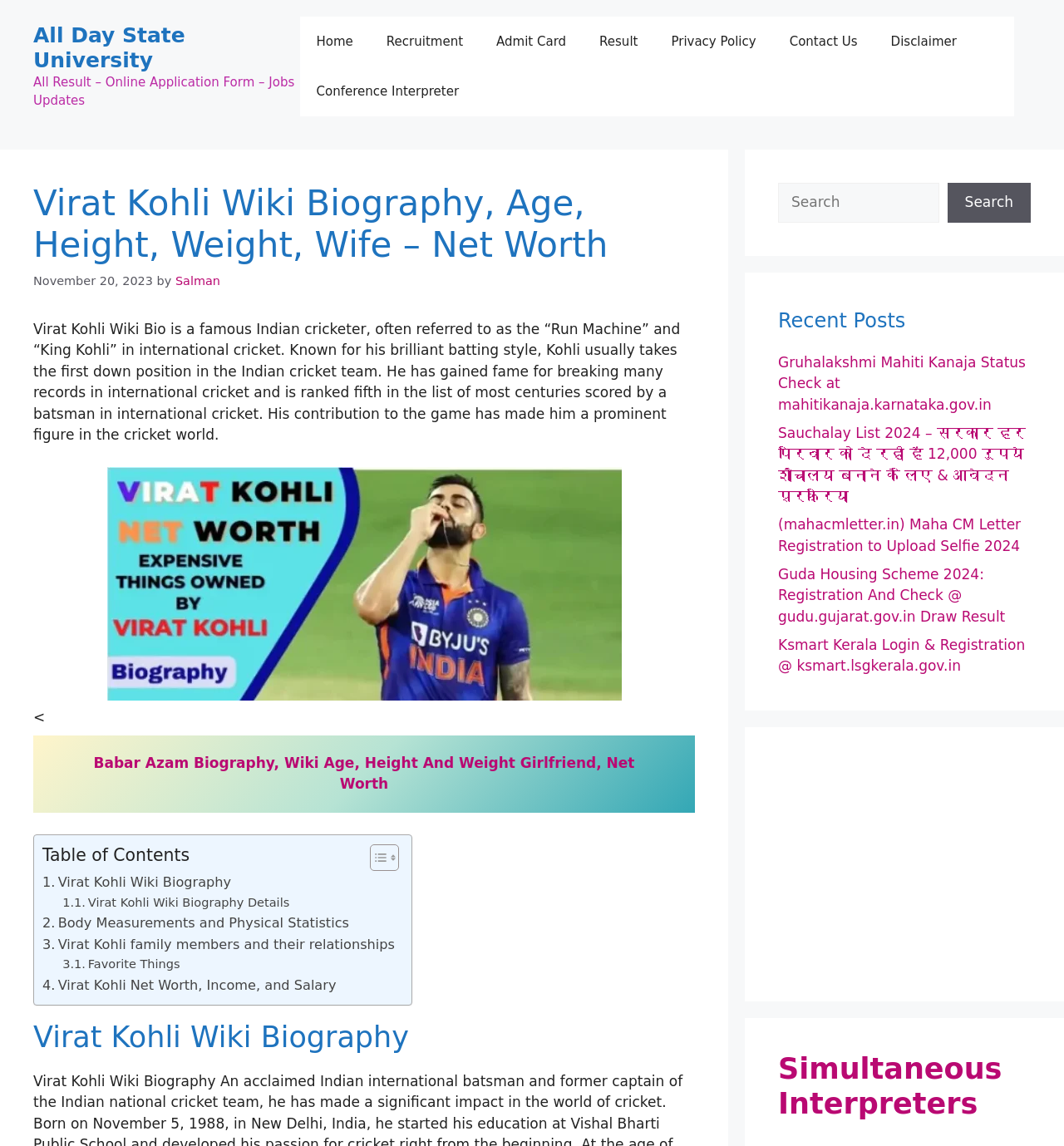For the element described, predict the bounding box coordinates as (top-left x, top-left y, bottom-right x, bottom-right y). All values should be between 0 and 1. Element description: Salman

[0.165, 0.239, 0.207, 0.251]